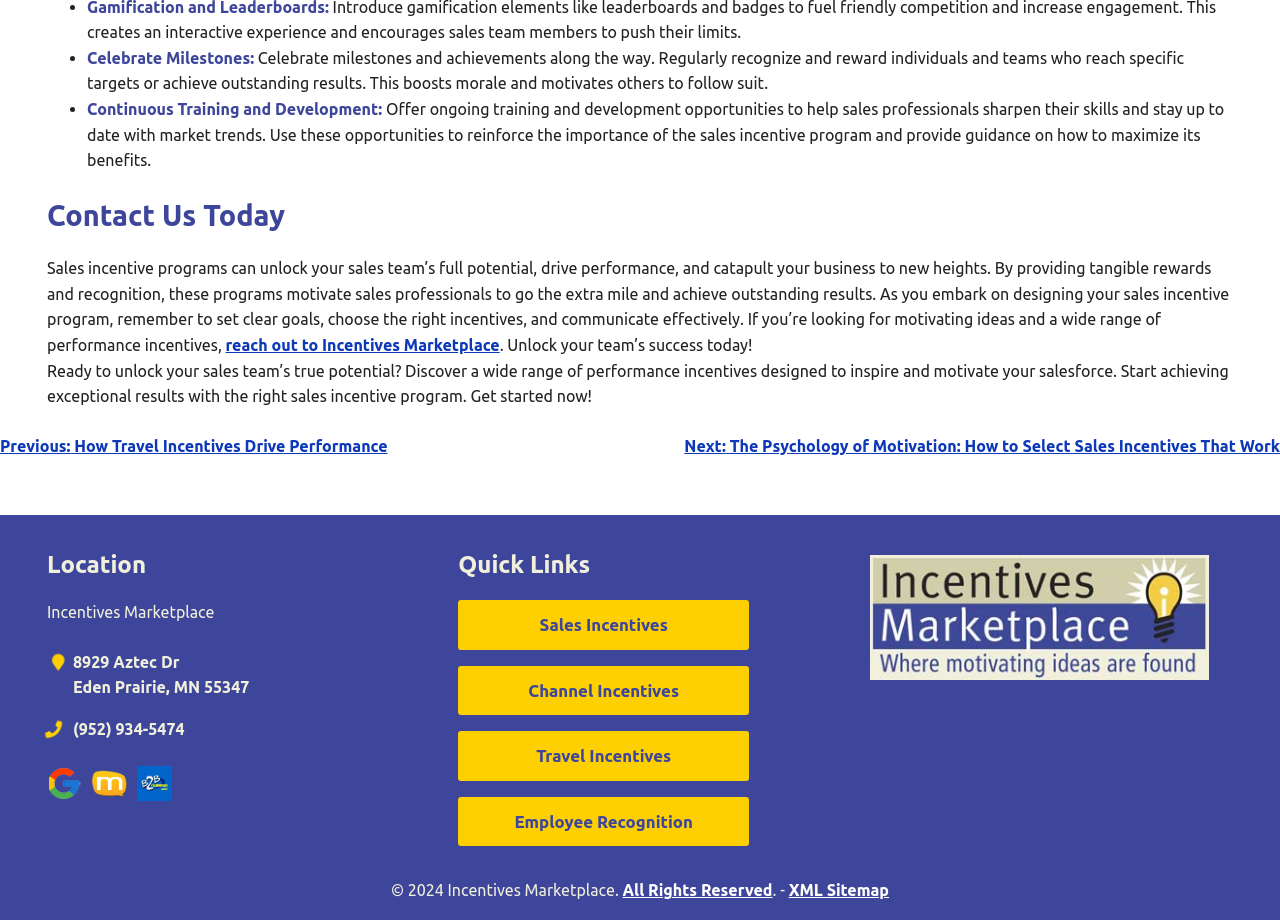Locate the bounding box for the described UI element: "Sales Incentives". Ensure the coordinates are four float numbers between 0 and 1, formatted as [left, top, right, bottom].

[0.358, 0.652, 0.585, 0.706]